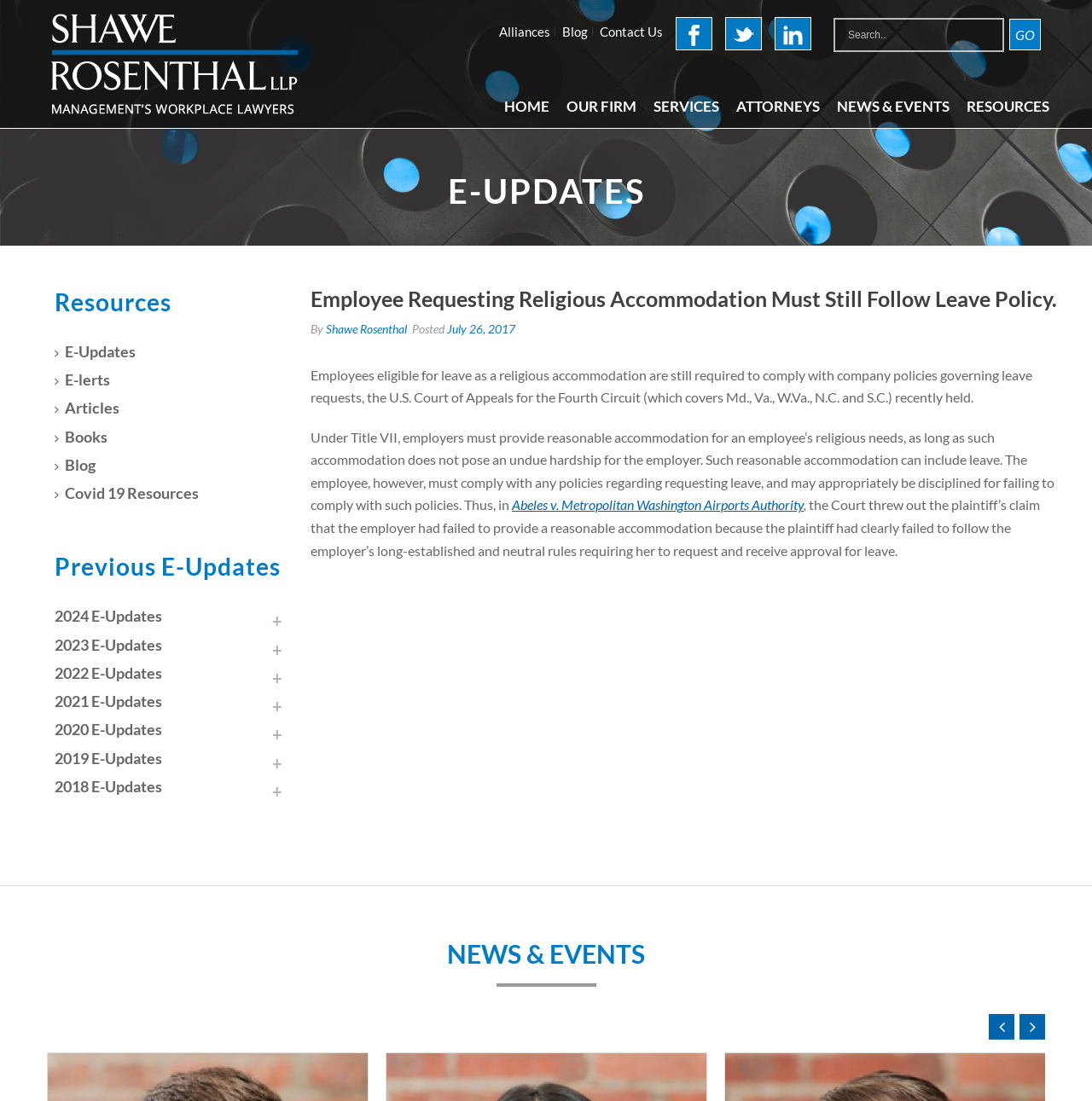What is the name of the court that recently held the ruling?
Based on the image, give a concise answer in the form of a single word or short phrase.

U.S. Court of Appeals for the Fourth Circuit